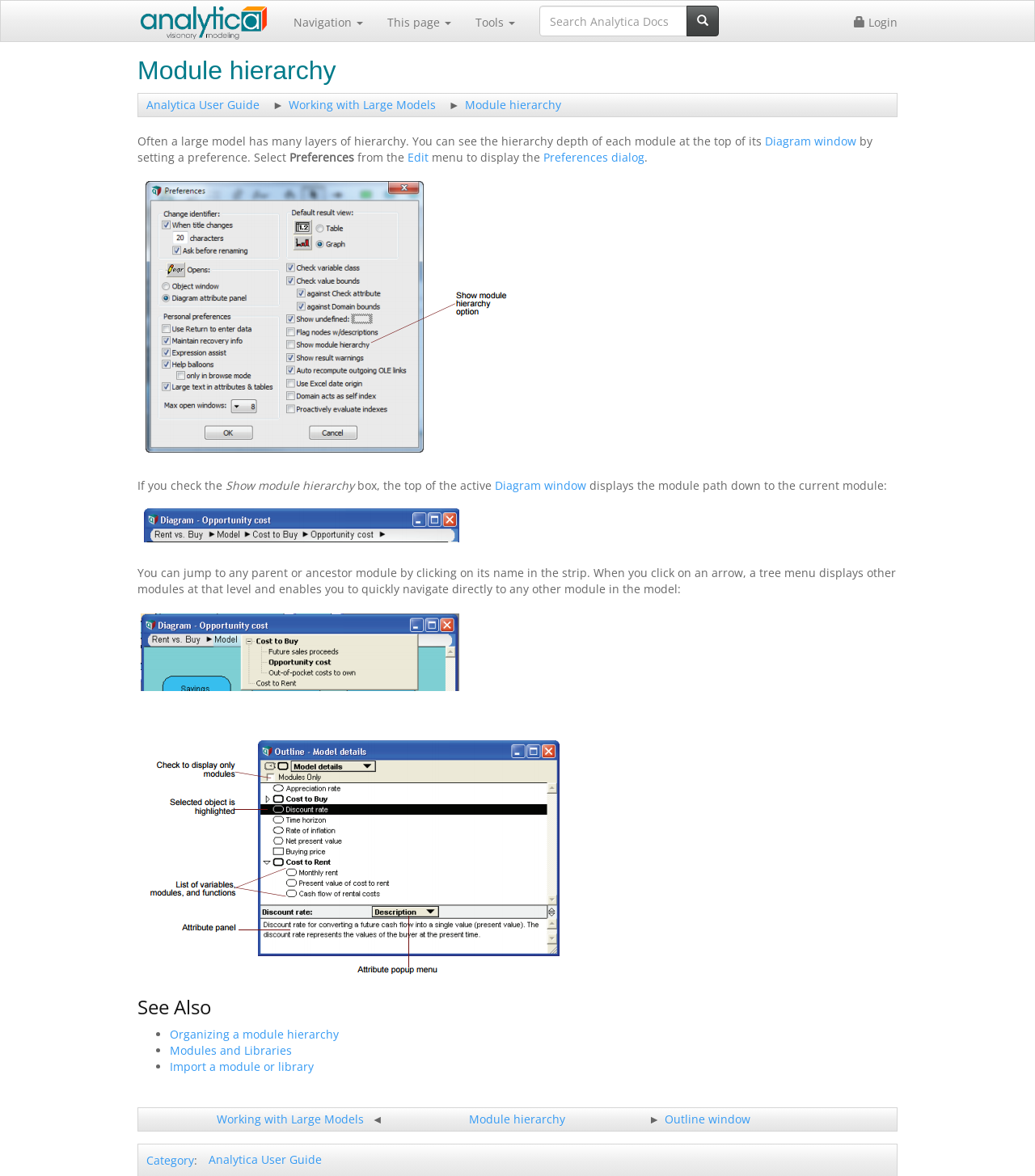Determine the bounding box coordinates of the region I should click to achieve the following instruction: "Go to Analytica User Guide". Ensure the bounding box coordinates are four float numbers between 0 and 1, i.e., [left, top, right, bottom].

[0.141, 0.083, 0.251, 0.096]